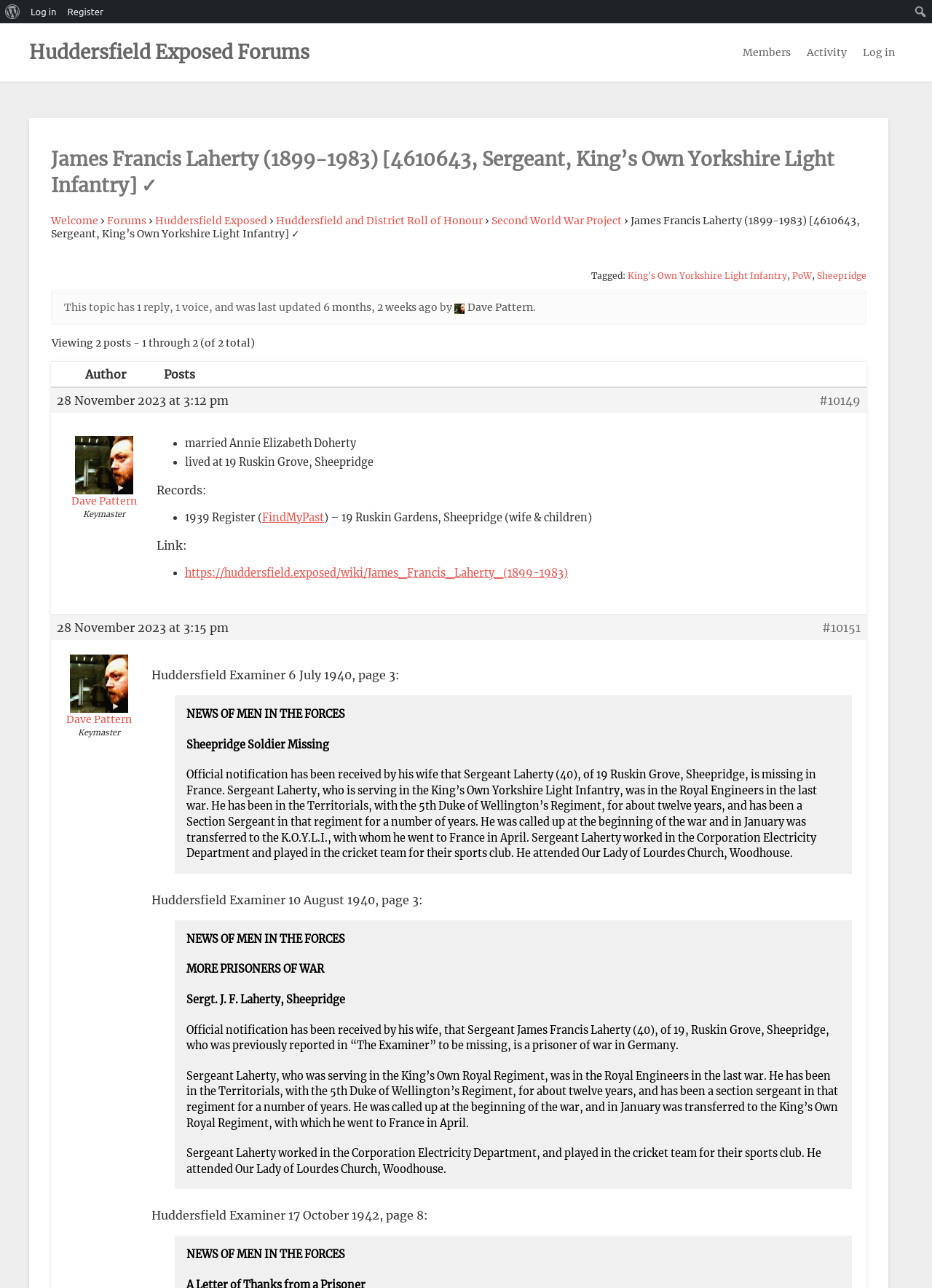Please find the bounding box coordinates of the section that needs to be clicked to achieve this instruction: "Click on the 'Log in' link".

[0.917, 0.023, 0.969, 0.058]